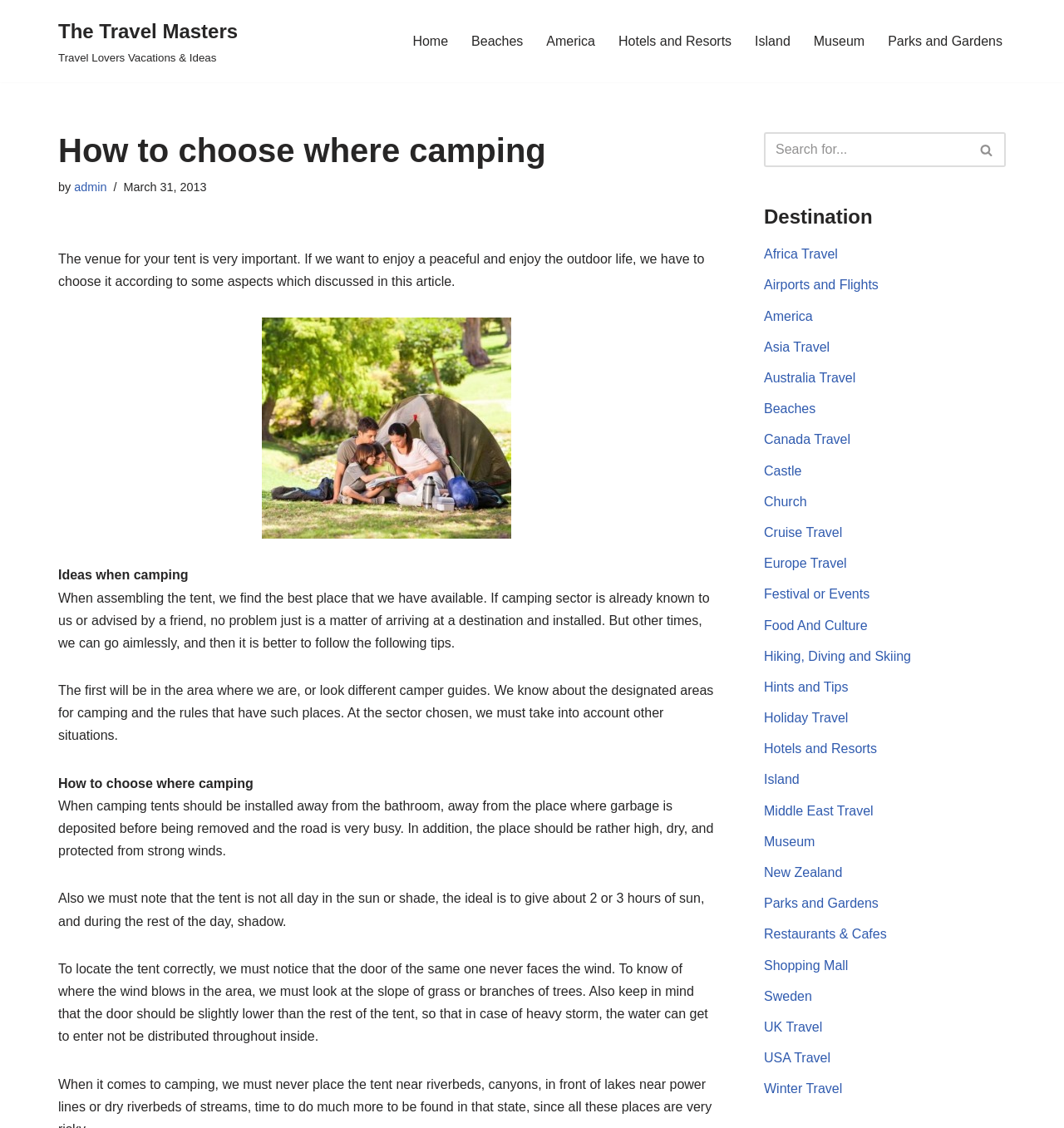Identify and extract the heading text of the webpage.

How to choose where camping